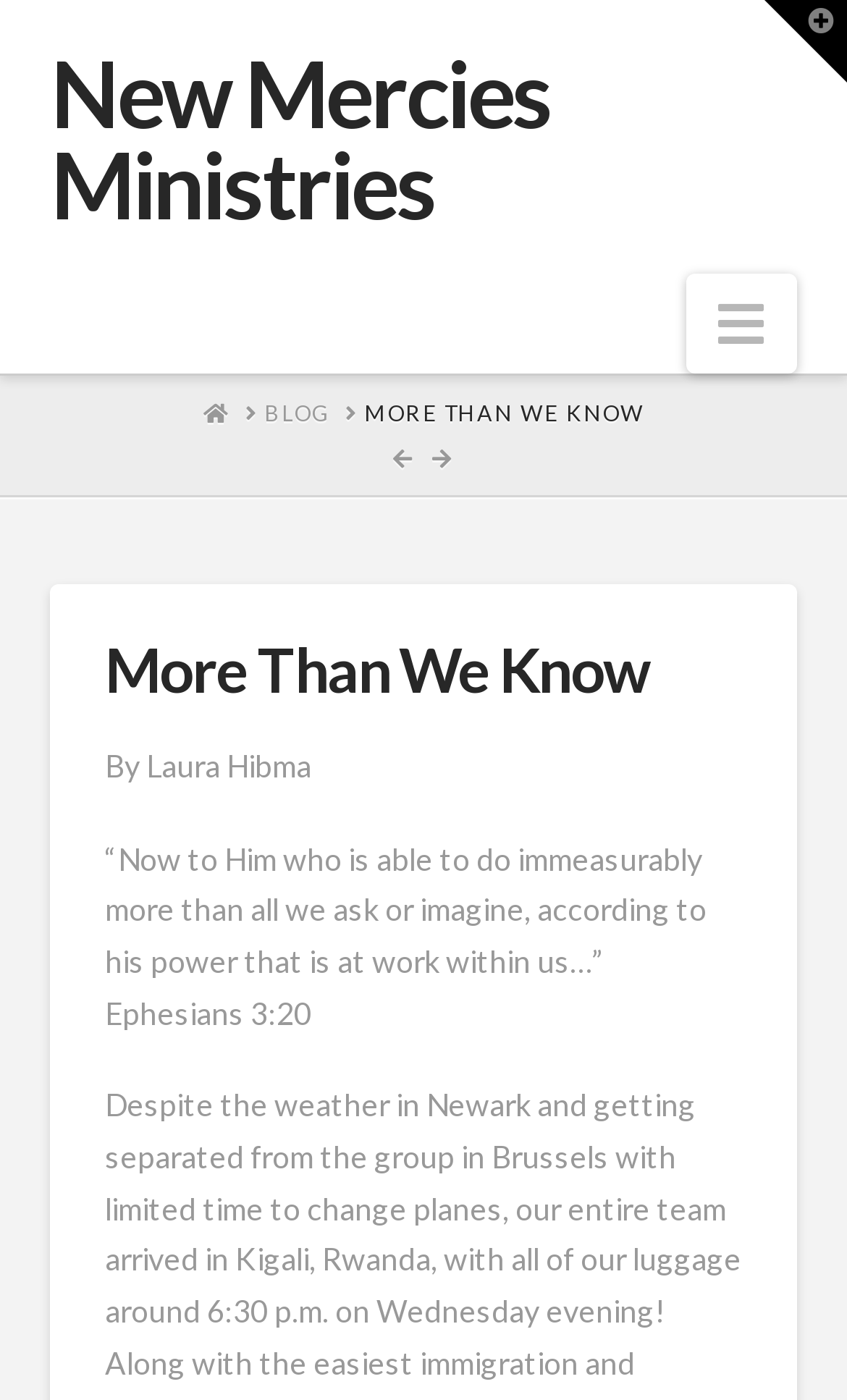Give an in-depth explanation of the webpage layout and content.

The webpage is titled "More Than We Know | New Mercies Ministries" and features a navigation menu at the top right corner, indicated by a button with a navigation icon. Below the navigation button, there is a breadcrumb navigation section with three links: "HOME", "BLOG", and "MORE THAN WE KNOW". 

To the right of the breadcrumb navigation, there are two social media links, represented by icons. 

The main content of the webpage is divided into two sections. The first section is a header with the title "More Than We Know" and the second section contains a quote from Ephesians 3:20, "“Now to Him who is able to do immeasurably more than all we ask or imagine, according to his power that is at work within us…”". The quote is attributed to Laura Hibma. 

At the top right edge of the page, there is a toggle button to control the widget bar.